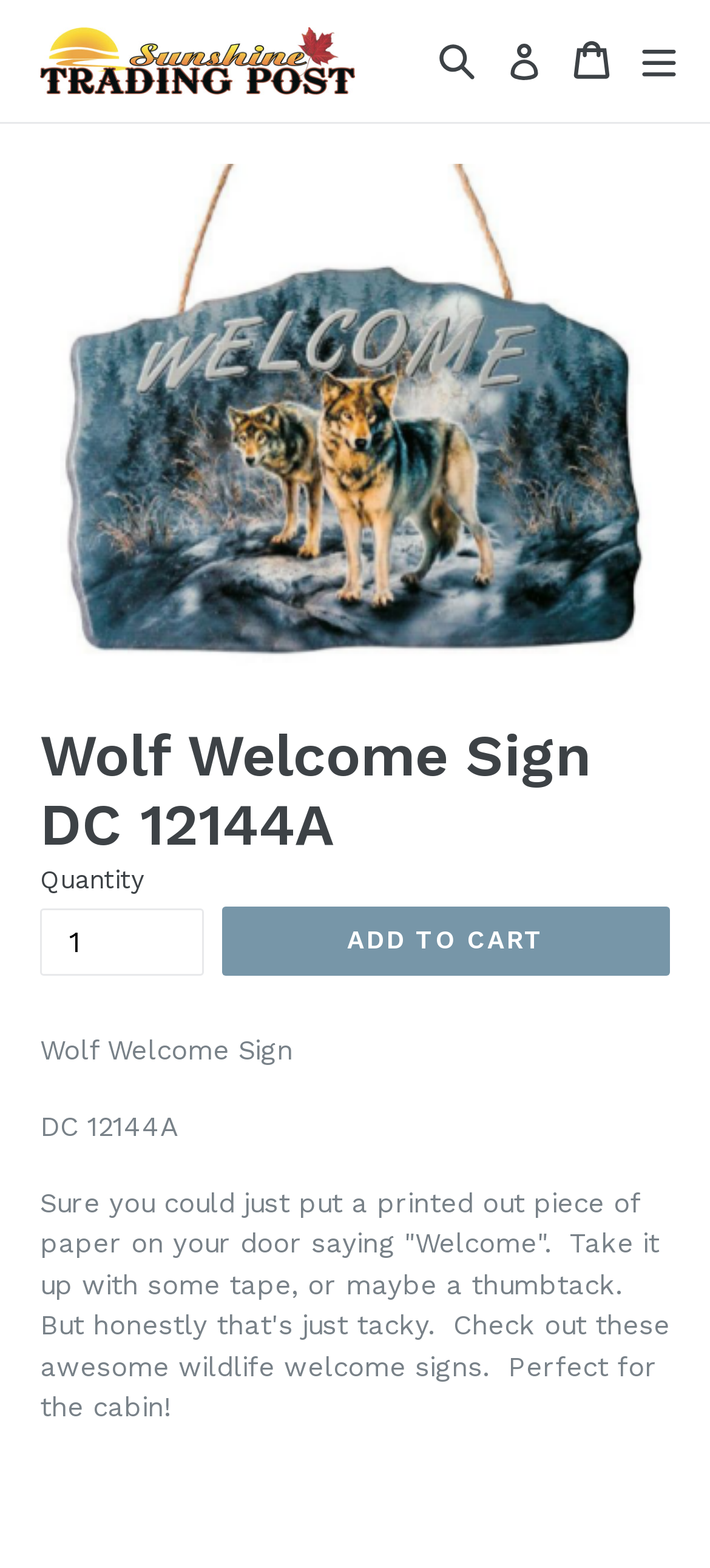Refer to the screenshot and answer the following question in detail:
What is the product name?

The product name can be inferred from the image and the heading on the webpage, which both display the text 'Wolf Welcome Sign DC 12144A'.